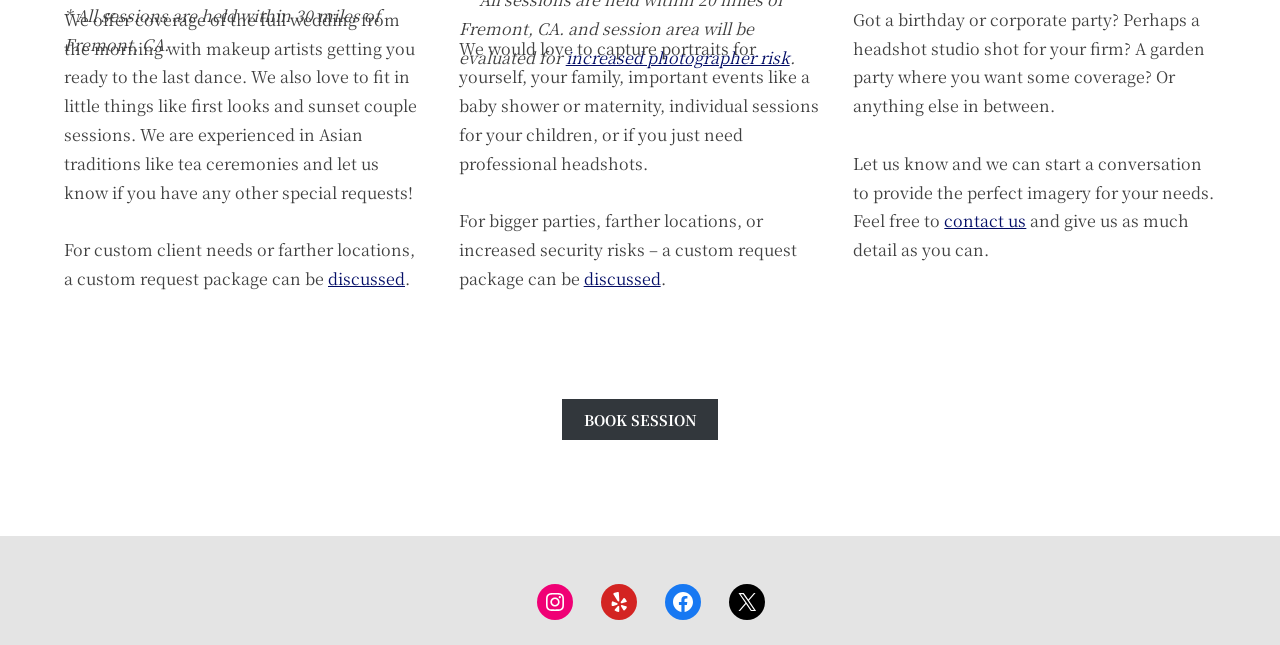Give a one-word or short-phrase answer to the following question: 
What type of events can be covered by the photographer?

Wedding, baby shower, maternity, etc.